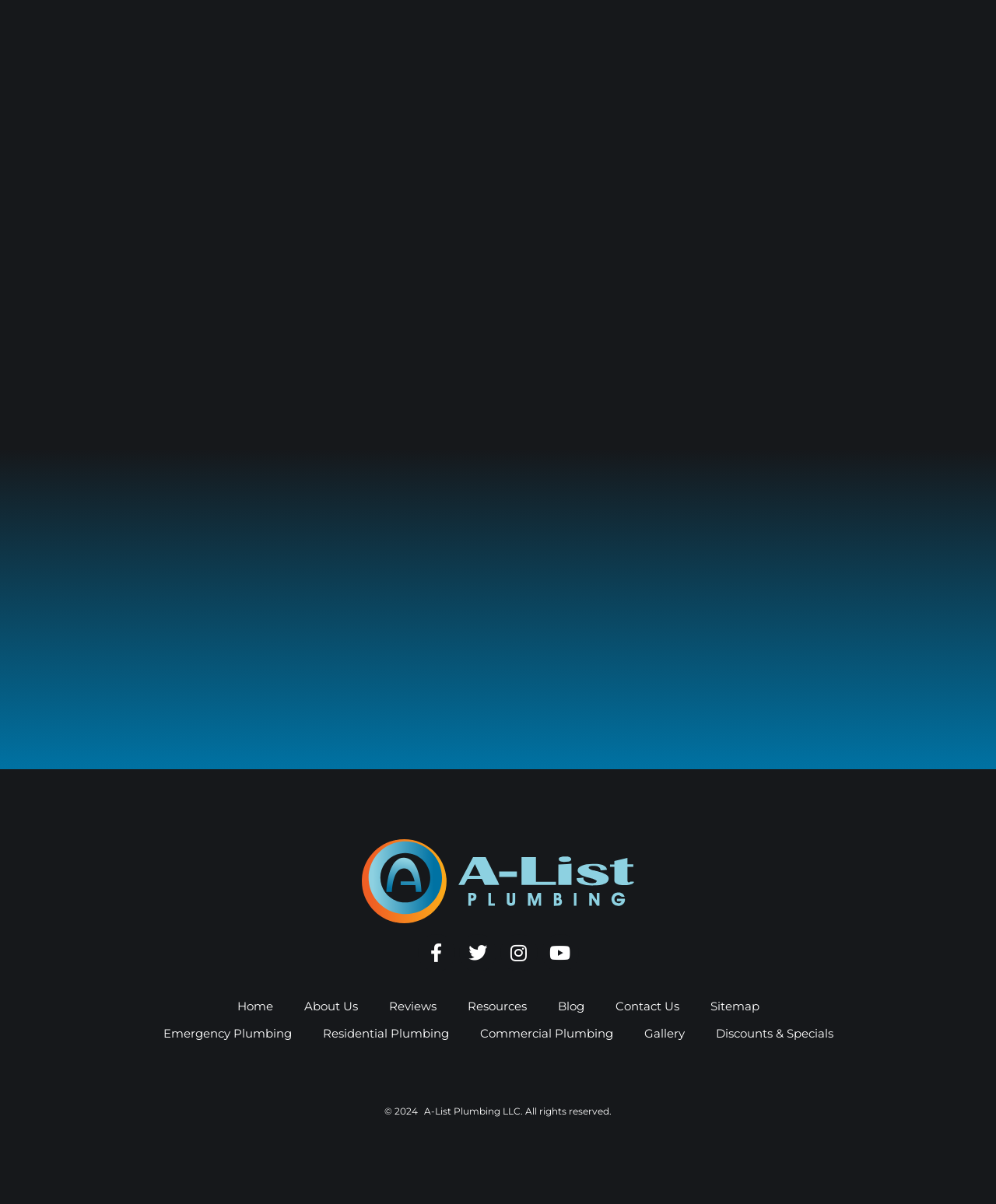Based on the element description "Discounts & Specials", predict the bounding box coordinates of the UI element.

[0.718, 0.852, 0.836, 0.865]